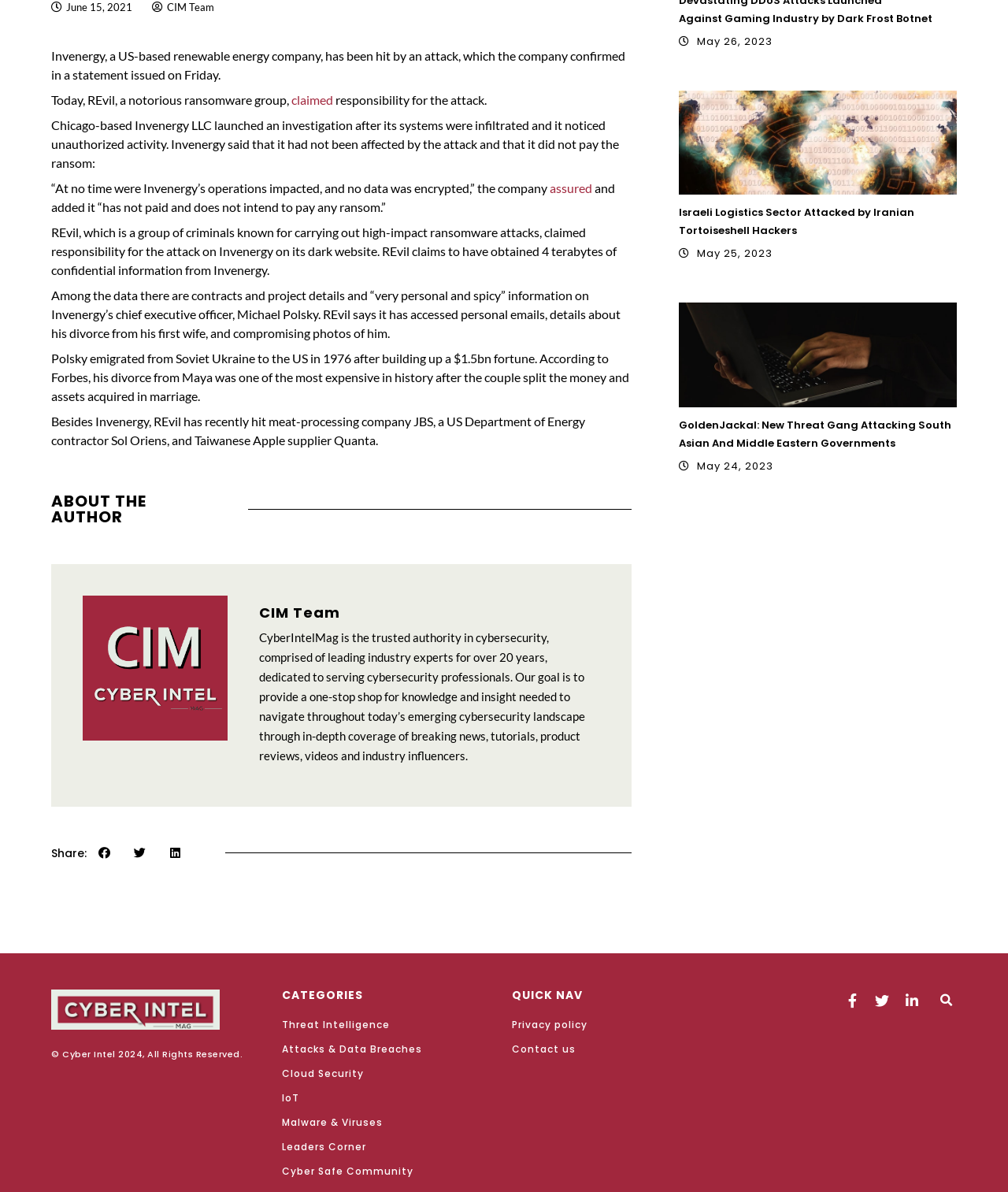Provide the bounding box coordinates for the UI element described in this sentence: "claimed". The coordinates should be four float values between 0 and 1, i.e., [left, top, right, bottom].

[0.289, 0.077, 0.33, 0.09]